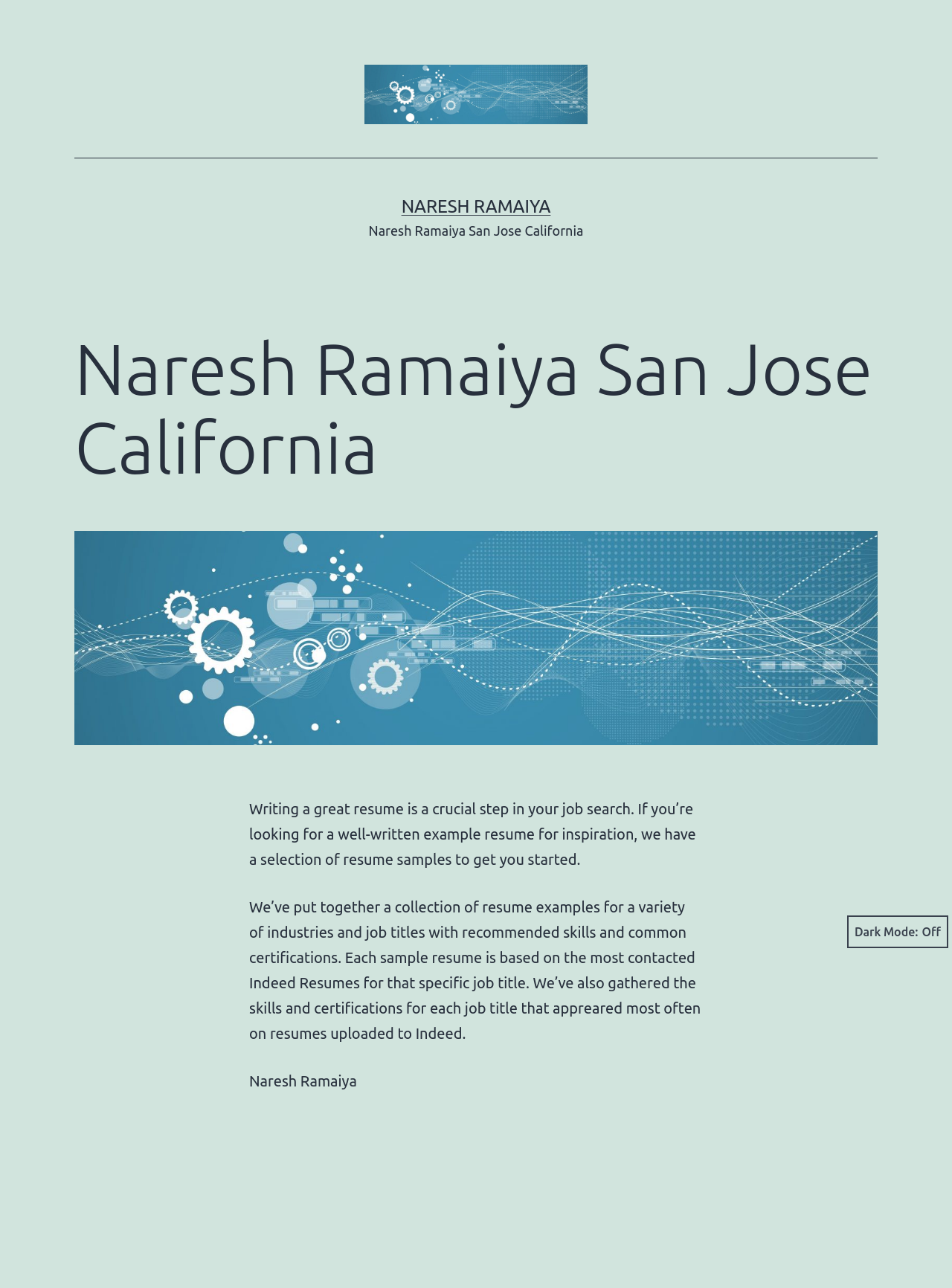What is the title or heading displayed on the webpage?

Naresh Ramaiya San Jose California